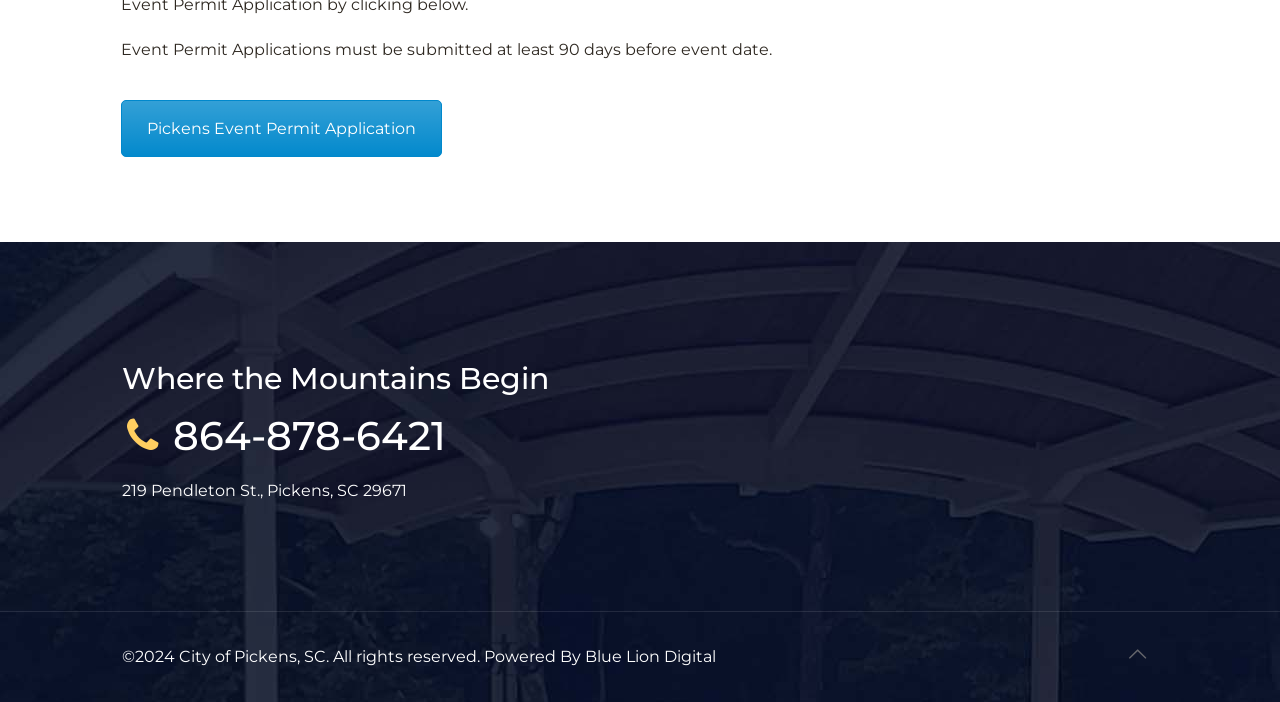Identify the bounding box coordinates for the UI element that matches this description: "Pickens Event Permit Application".

[0.094, 0.142, 0.345, 0.224]